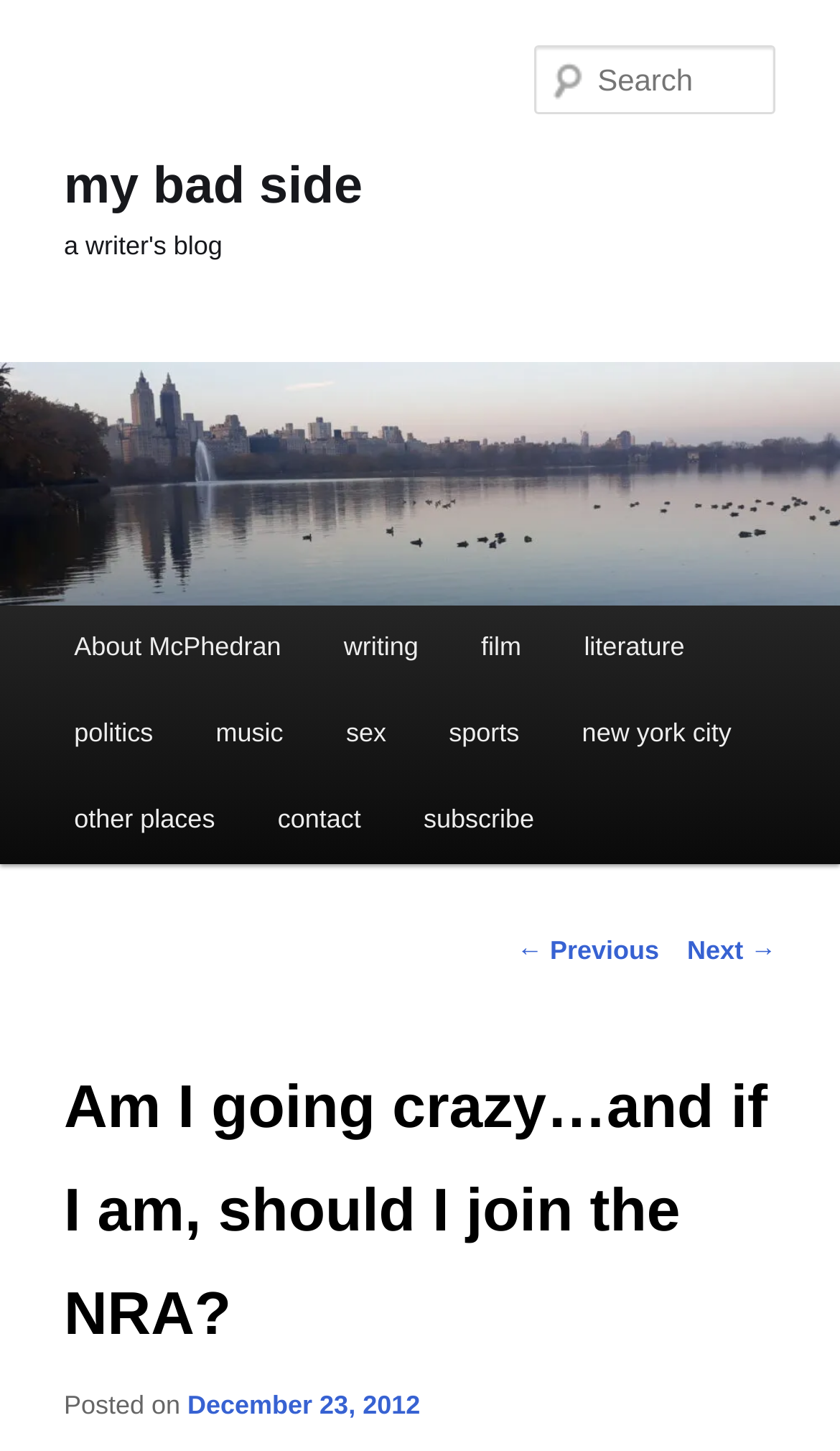Provide an in-depth caption for the contents of the webpage.

This webpage is a blog post titled "Am I going crazy…and if I am, should I join the NRA?" on a website called "my bad side". At the top left corner, there is a link to skip to the primary content. Below it, there is a heading with the website title "my bad side" and a link to the same title. 

To the right of the website title, there is a heading that describes the website as "a writer's blog". Below these headings, there is a large image that spans the entire width of the page, also with the title "my bad side". 

On the top right corner, there is a search box with a label "Search". Below the image, there is a main menu with links to various categories such as "About McPhedran", "writing", "film", "literature", "politics", "music", "sex", "sports", "new york city", "other places", "contact", and "subscribe". 

The main content of the blog post starts below the main menu. The title of the post "Am I going crazy…and if I am, should I join the NRA?" is a heading that spans almost the entire width of the page. Below the title, there is a line of text that says "Posted on" followed by a link to the date "December 23, 2012". 

At the bottom of the page, there are links to navigate to previous and next posts, labeled as "← Previous" and "Next →" respectively.